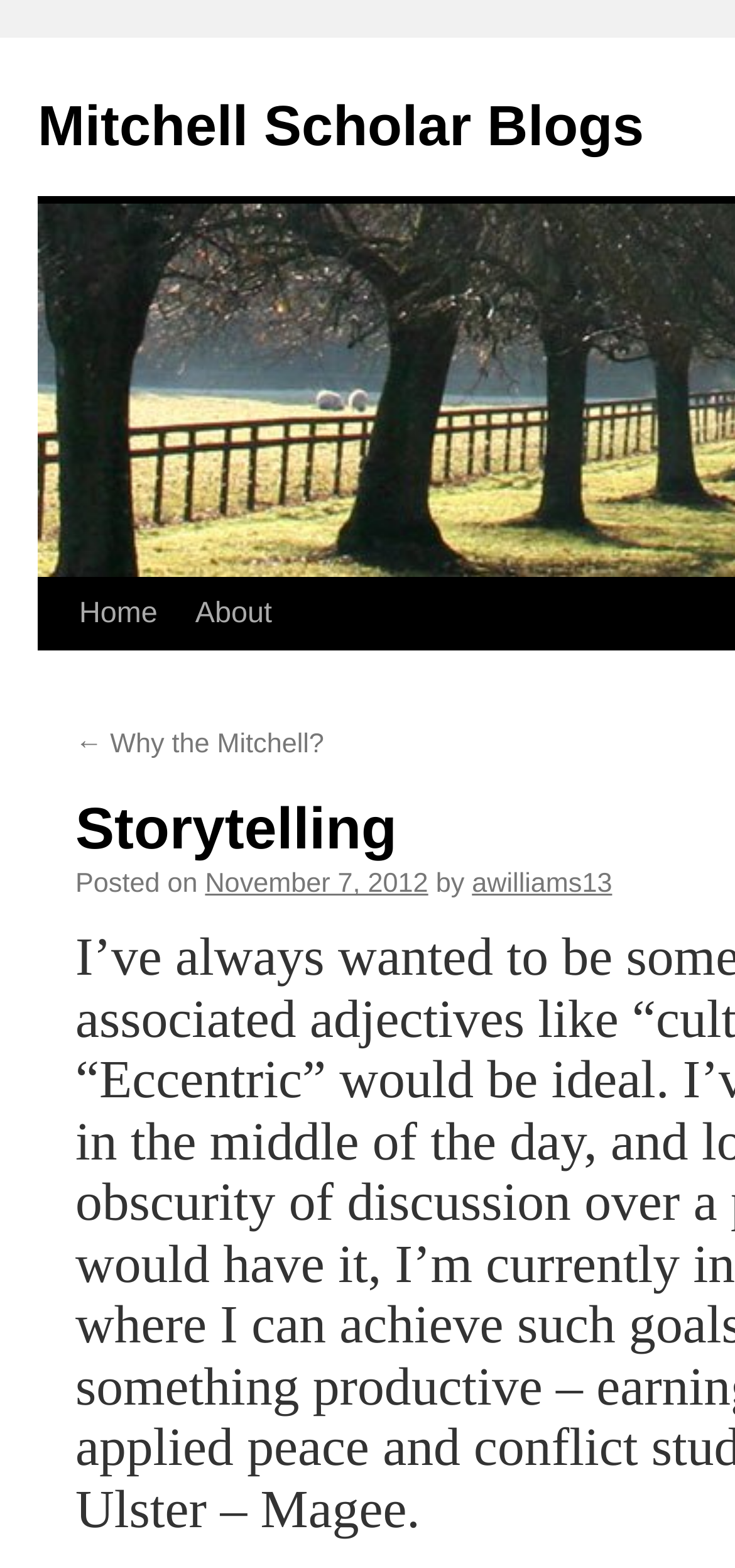What is the name of the blog?
Observe the image and answer the question with a one-word or short phrase response.

Mitchell Scholar Blogs